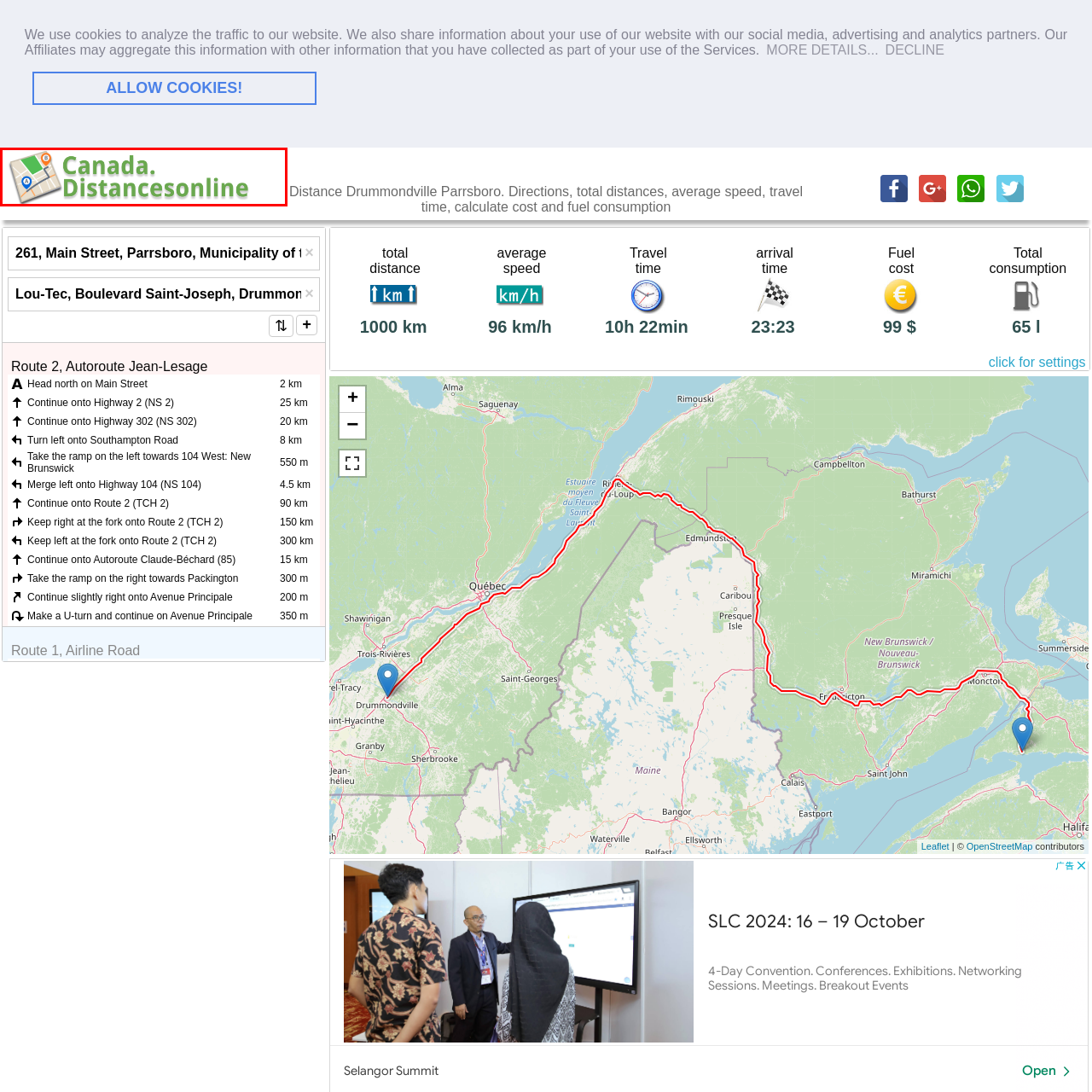Pay attention to the red boxed area, What does the stylized map icon represent? Provide a one-word or short phrase response.

Navigation and travel